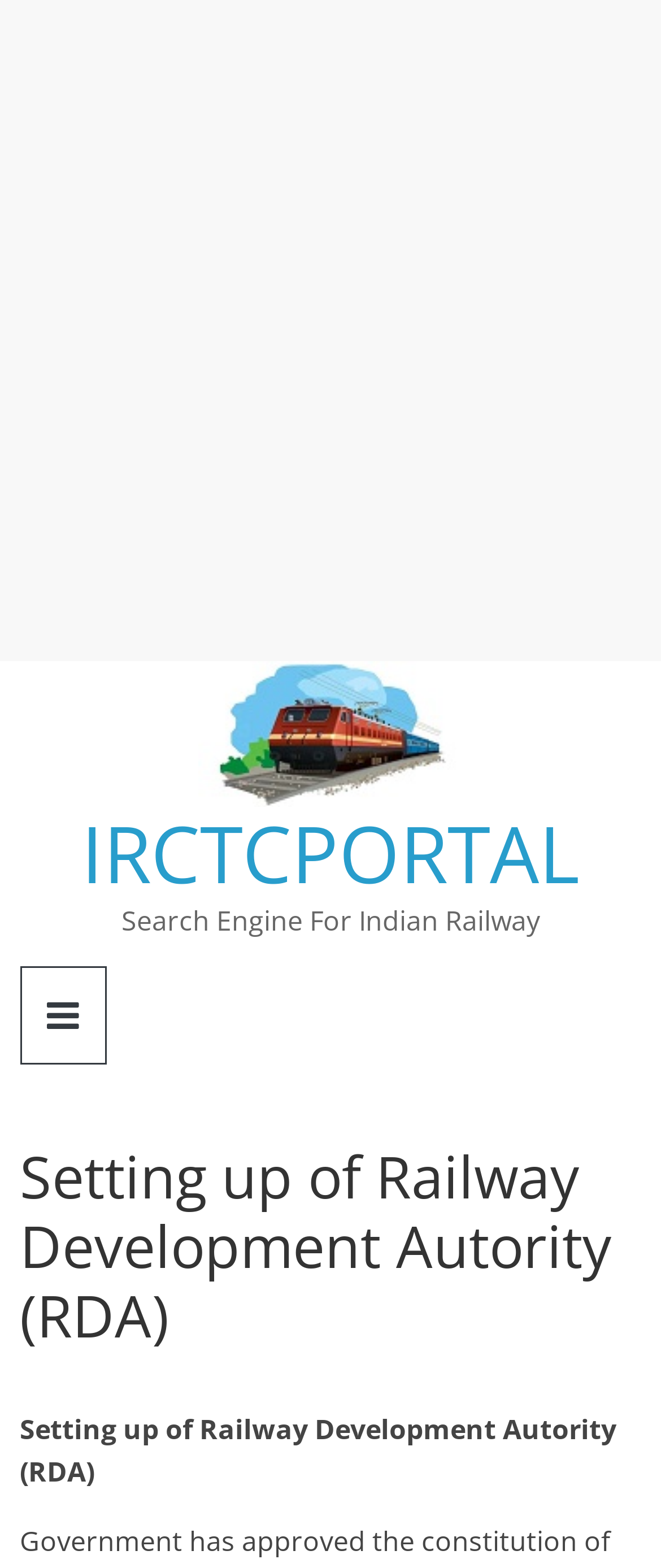Offer a detailed account of what is visible on the webpage.

The webpage is about the setting up of the Railway Development Authority (RDA) and is hosted on the IRCTCPORTAL website. At the top of the page, there is an advertisement iframe that spans the full width of the page. Below the advertisement, there is a link and an image, both labeled as "IRCTCPORTAL", which are positioned side by side and take up most of the page width. 

Directly below the link and image, there is a heading also labeled as "IRCTCPORTAL". Next to this heading, there is a link with the same label. Below these elements, there is a static text that reads "Search Engine For Indian Railway". 

Further down the page, there is a header section that contains a heading with the title "Setting up of Railway Development Autority (RDA)". This heading is positioned near the top-right corner of the page.